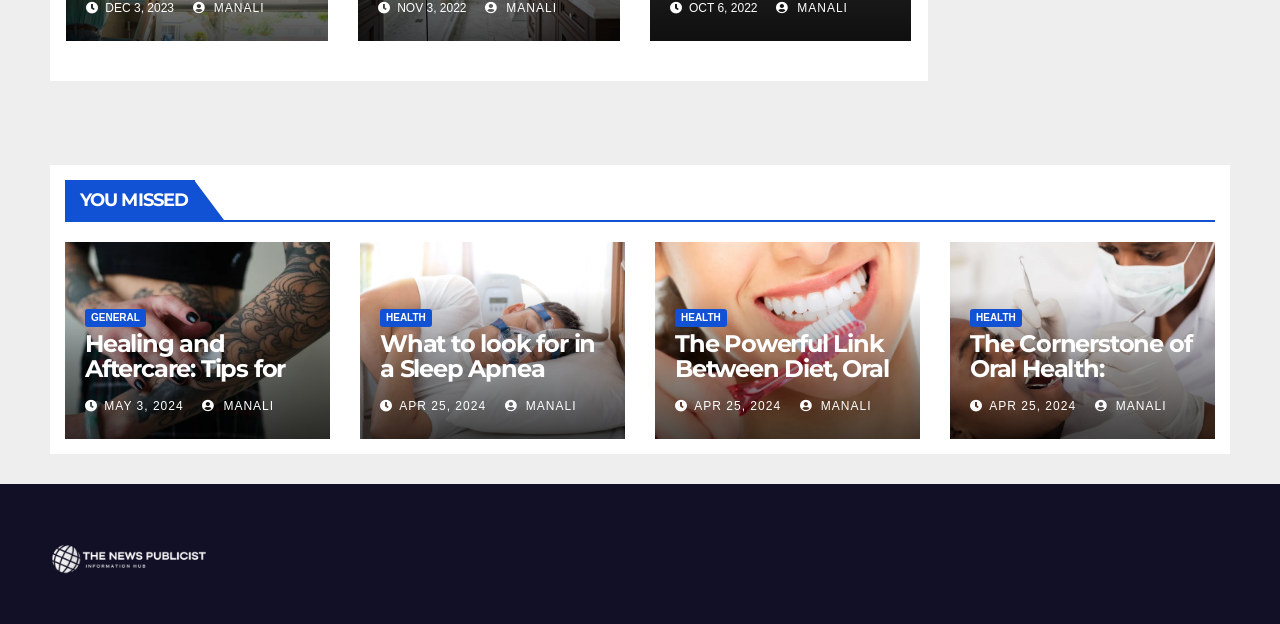From the webpage screenshot, identify the region described by Apr 25, 2024. Provide the bounding box coordinates as (top-left x, top-left y, bottom-right x, bottom-right y), with each value being a floating point number between 0 and 1.

[0.773, 0.639, 0.841, 0.662]